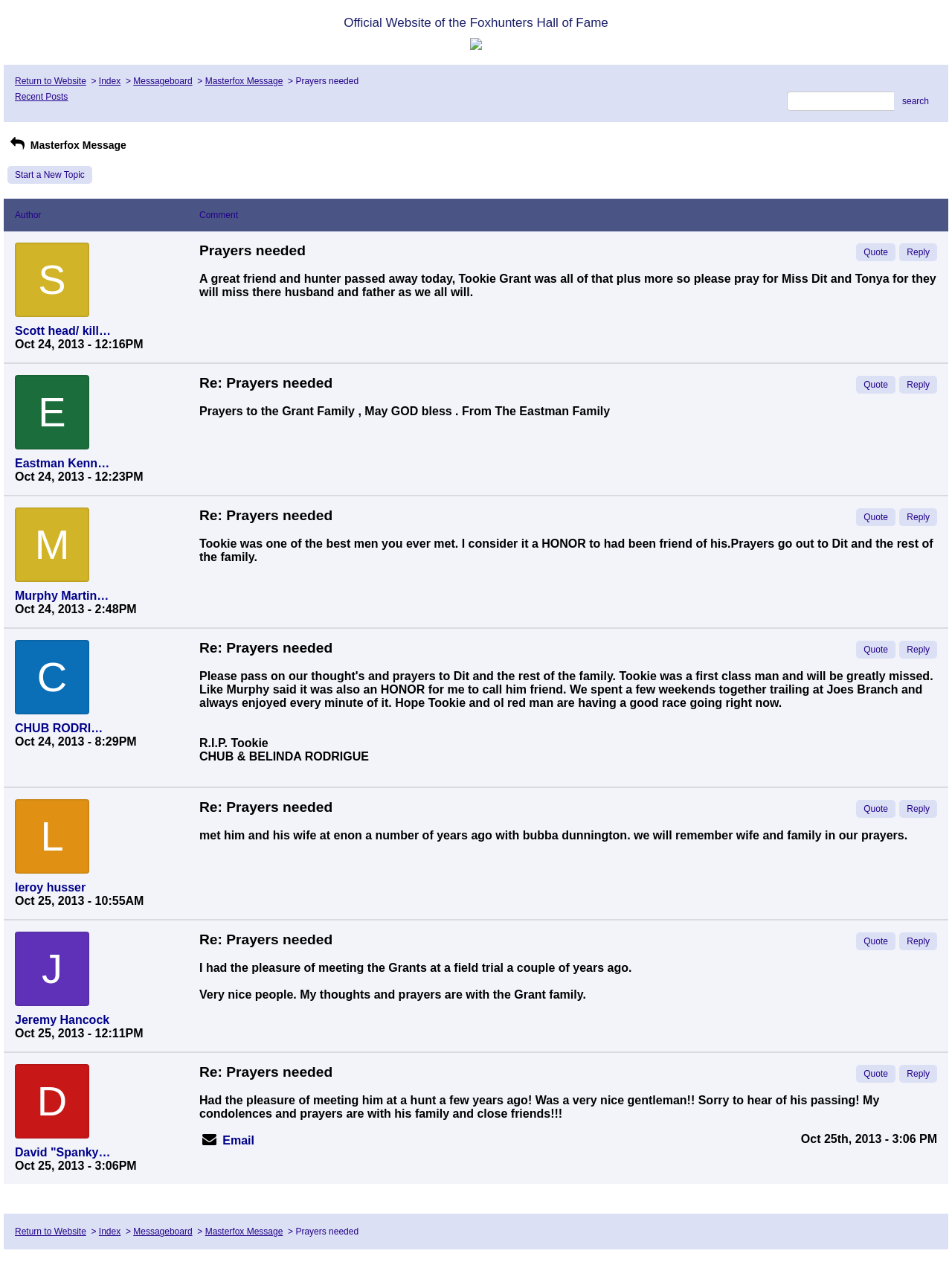Please provide a brief answer to the following inquiry using a single word or phrase:
What is the name of the hall of fame?

Foxhunters Hall of Fame